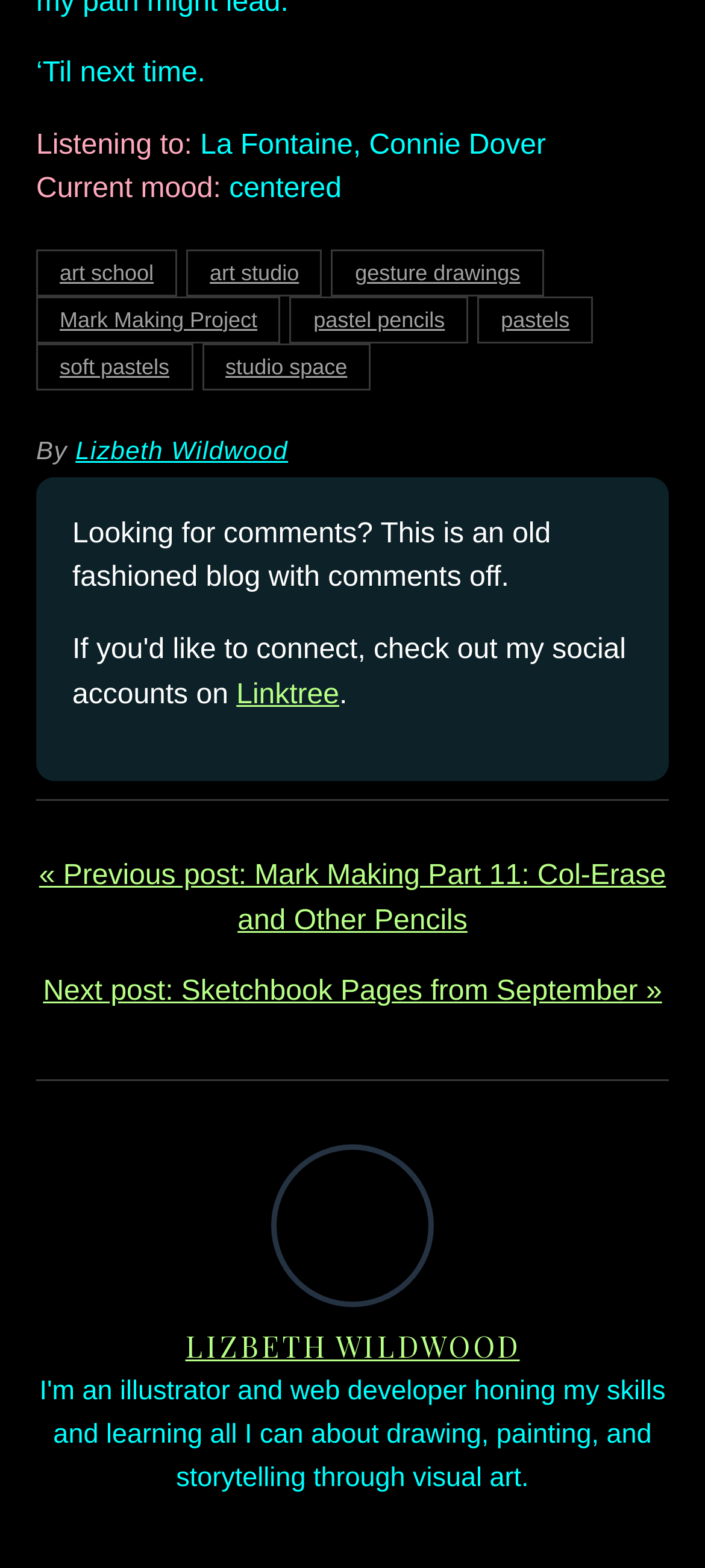Identify the bounding box coordinates for the region to click in order to carry out this instruction: "visit 'Mark Making Project'". Provide the coordinates using four float numbers between 0 and 1, formatted as [left, top, right, bottom].

[0.051, 0.189, 0.398, 0.219]